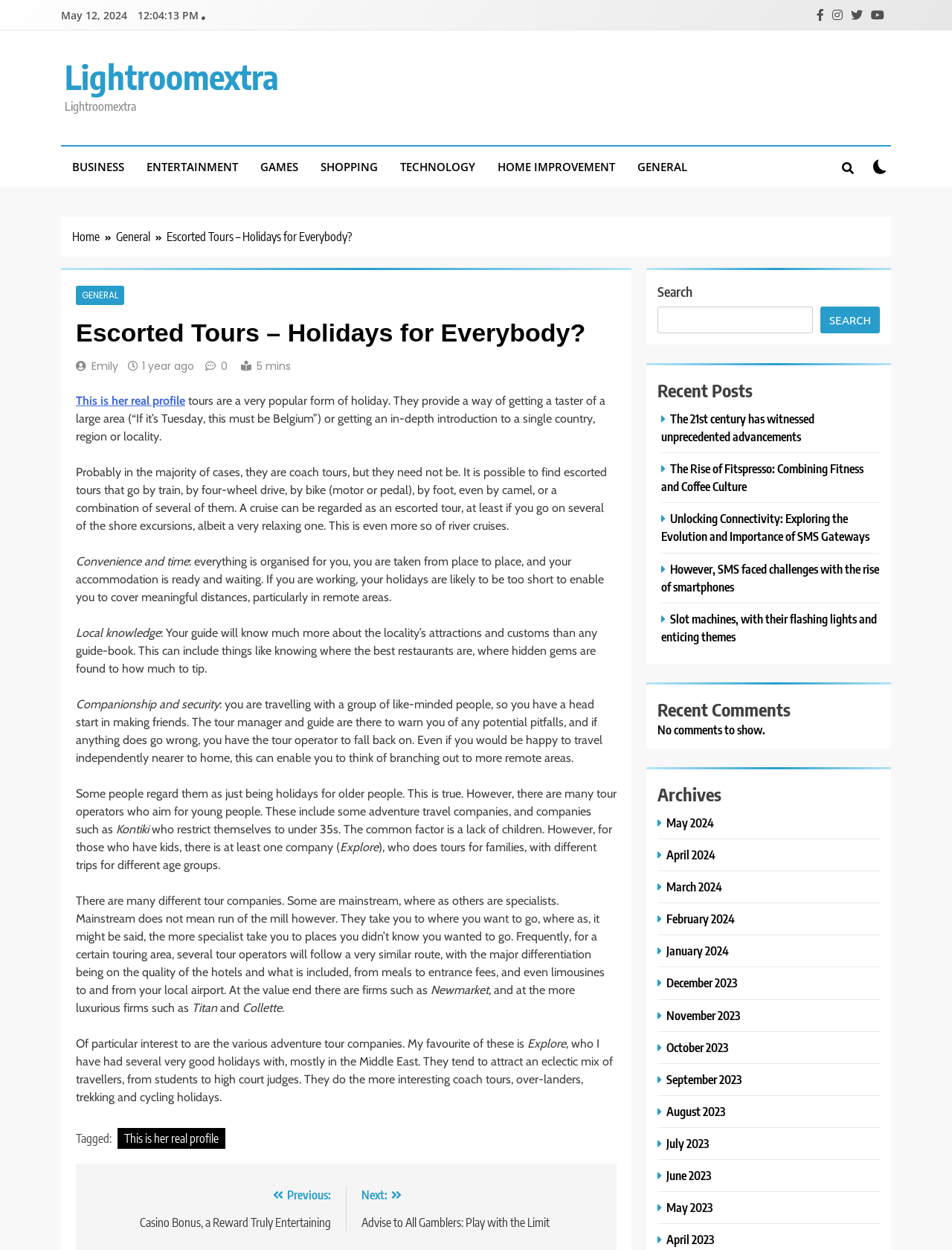Find the bounding box coordinates of the element to click in order to complete the given instruction: "Click on the 'BUSINESS' link."

[0.064, 0.117, 0.142, 0.149]